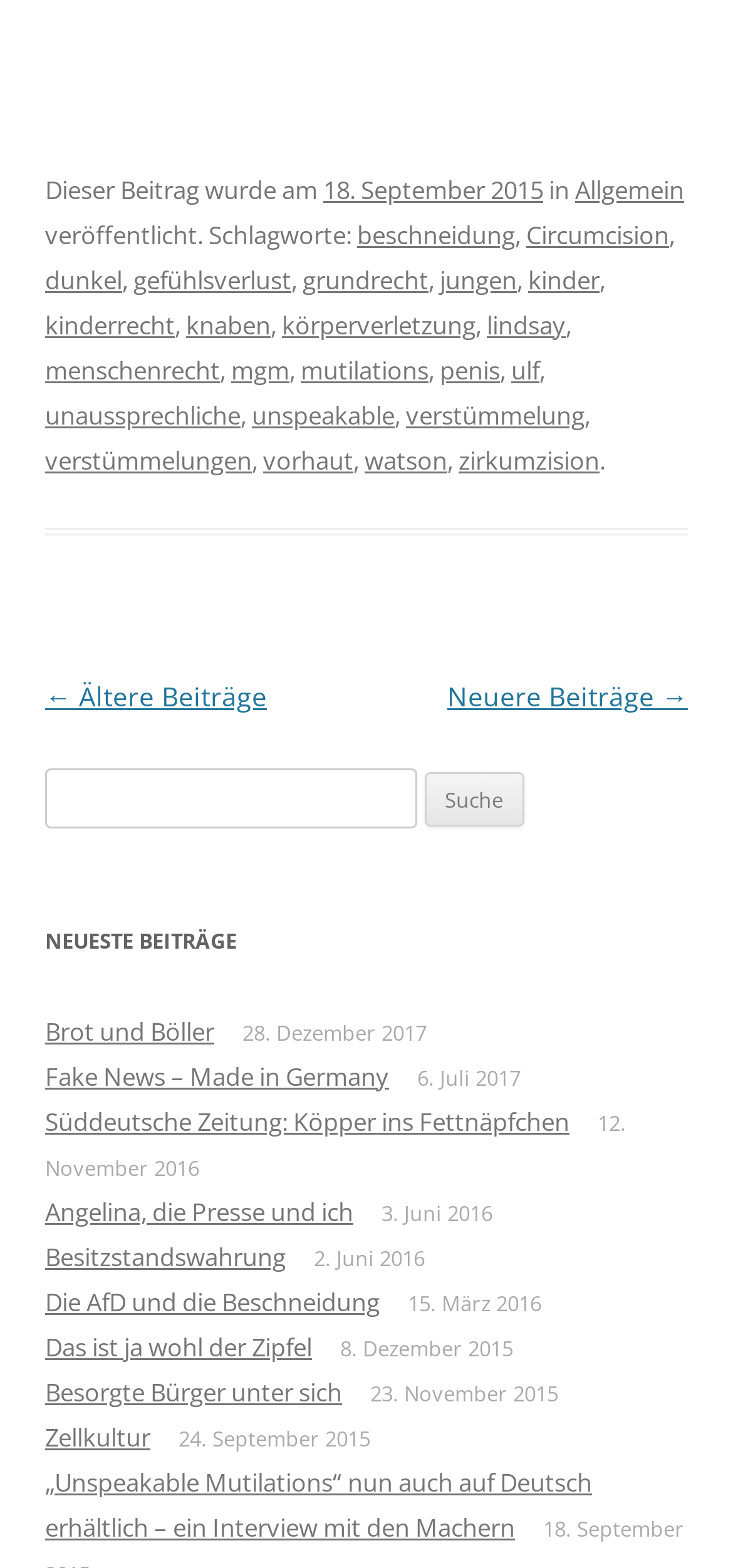Find the bounding box coordinates of the clickable region needed to perform the following instruction: "Go to older posts". The coordinates should be provided as four float numbers between 0 and 1, i.e., [left, top, right, bottom].

[0.062, 0.432, 0.364, 0.455]